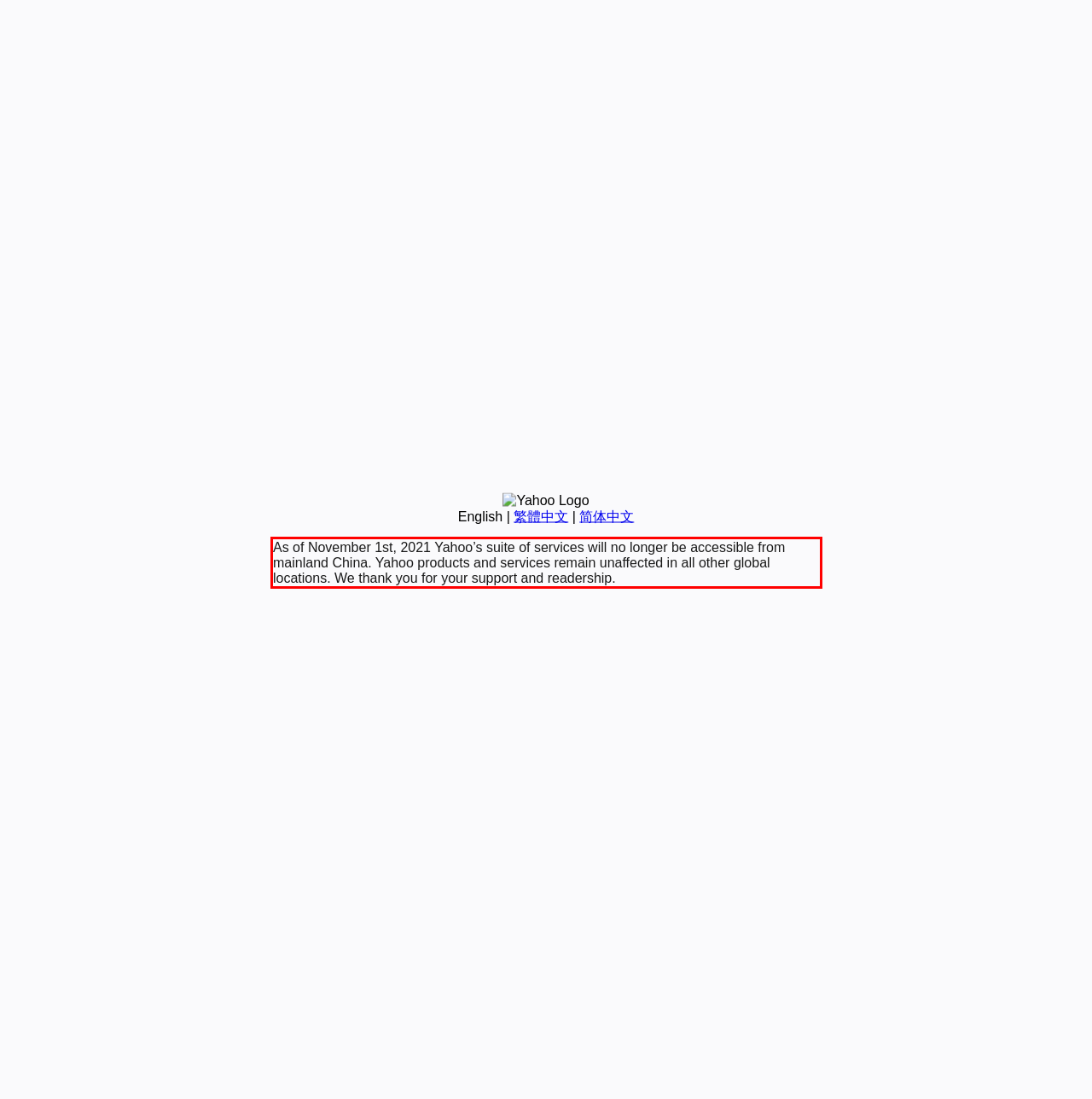You have a webpage screenshot with a red rectangle surrounding a UI element. Extract the text content from within this red bounding box.

As of November 1st, 2021 Yahoo’s suite of services will no longer be accessible from mainland China. Yahoo products and services remain unaffected in all other global locations. We thank you for your support and readership.